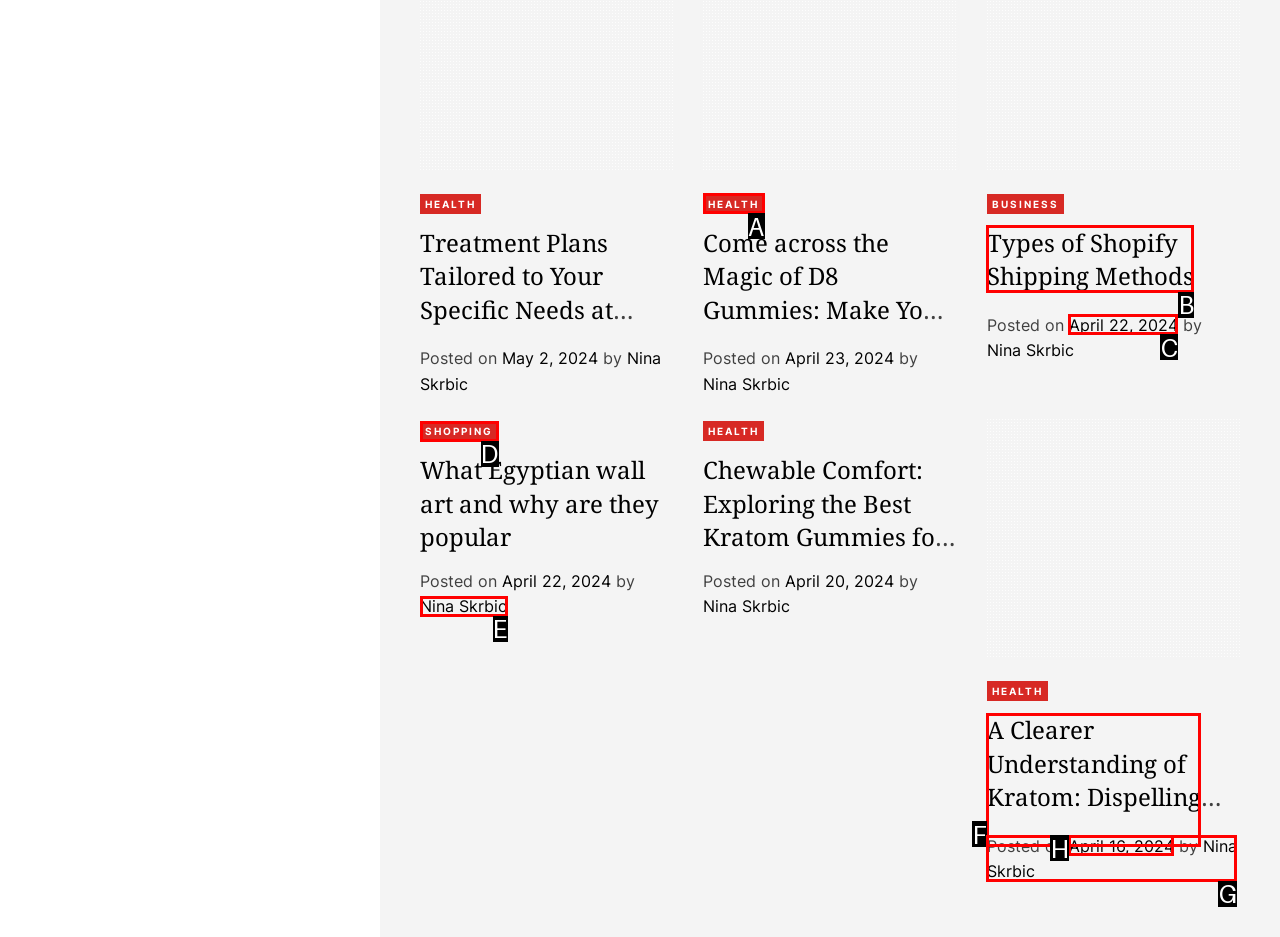Select the letter of the option that corresponds to: Nina Skrbic
Provide the letter from the given options.

E